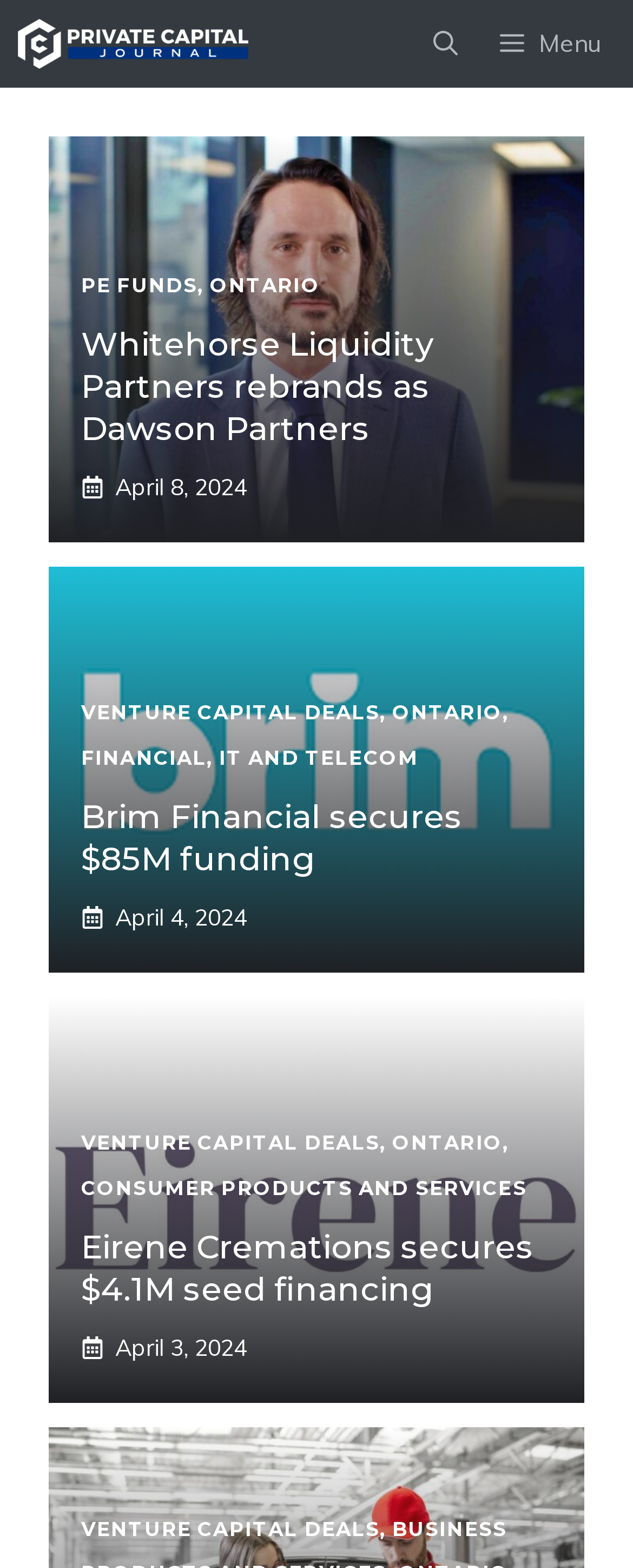Use the information in the screenshot to answer the question comprehensively: What is the date of the second article?

I examined the second article element [395] and found the time element [1324] with the StaticText element [1511] containing the date 'April 4, 2024'.